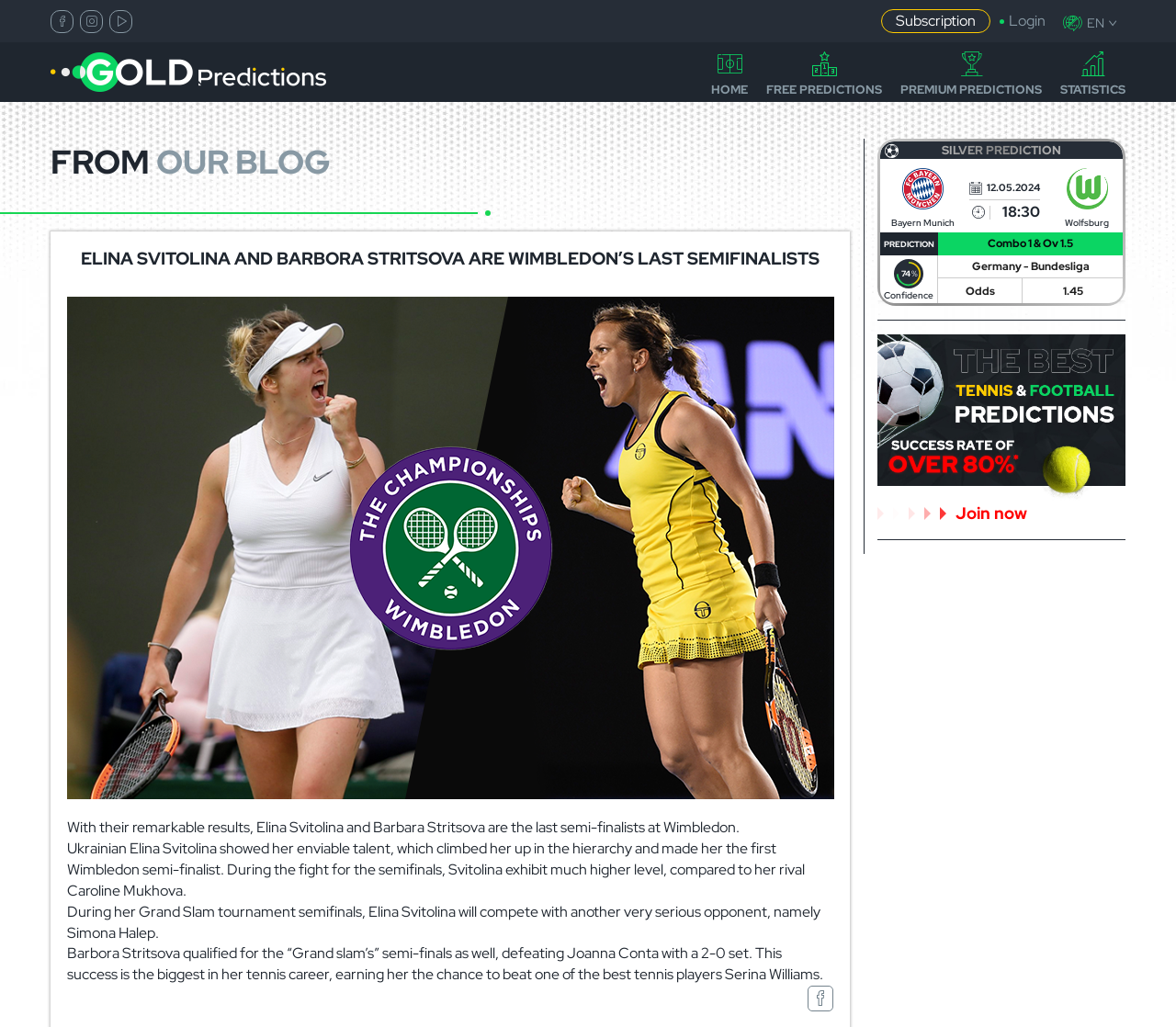Find the bounding box coordinates of the element you need to click on to perform this action: 'Subscribe to the newsletter'. The coordinates should be represented by four float values between 0 and 1, in the format [left, top, right, bottom].

[0.746, 0.396, 0.957, 0.511]